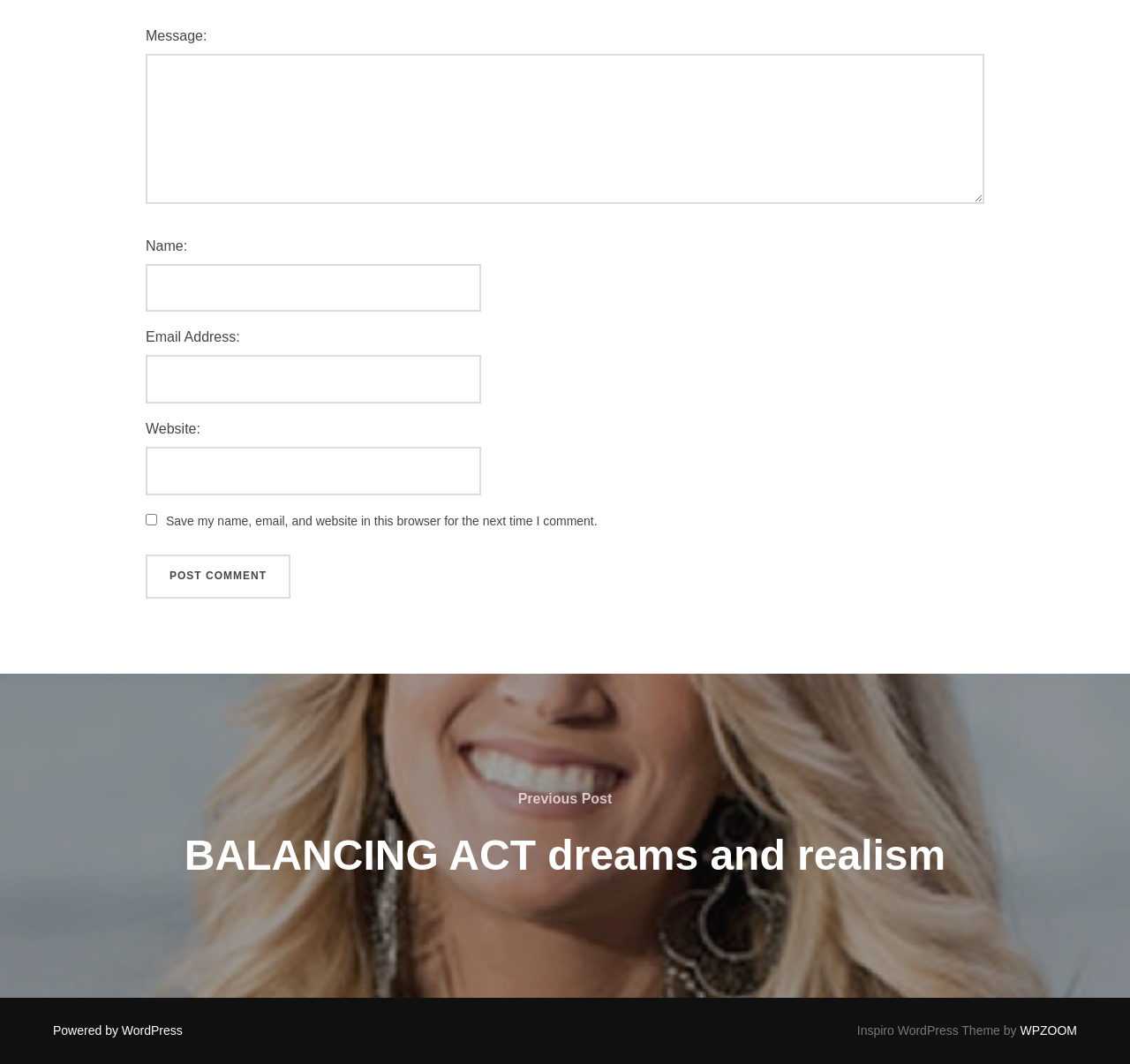Respond to the question below with a single word or phrase:
What is the function of the checkbox?

Saving user information